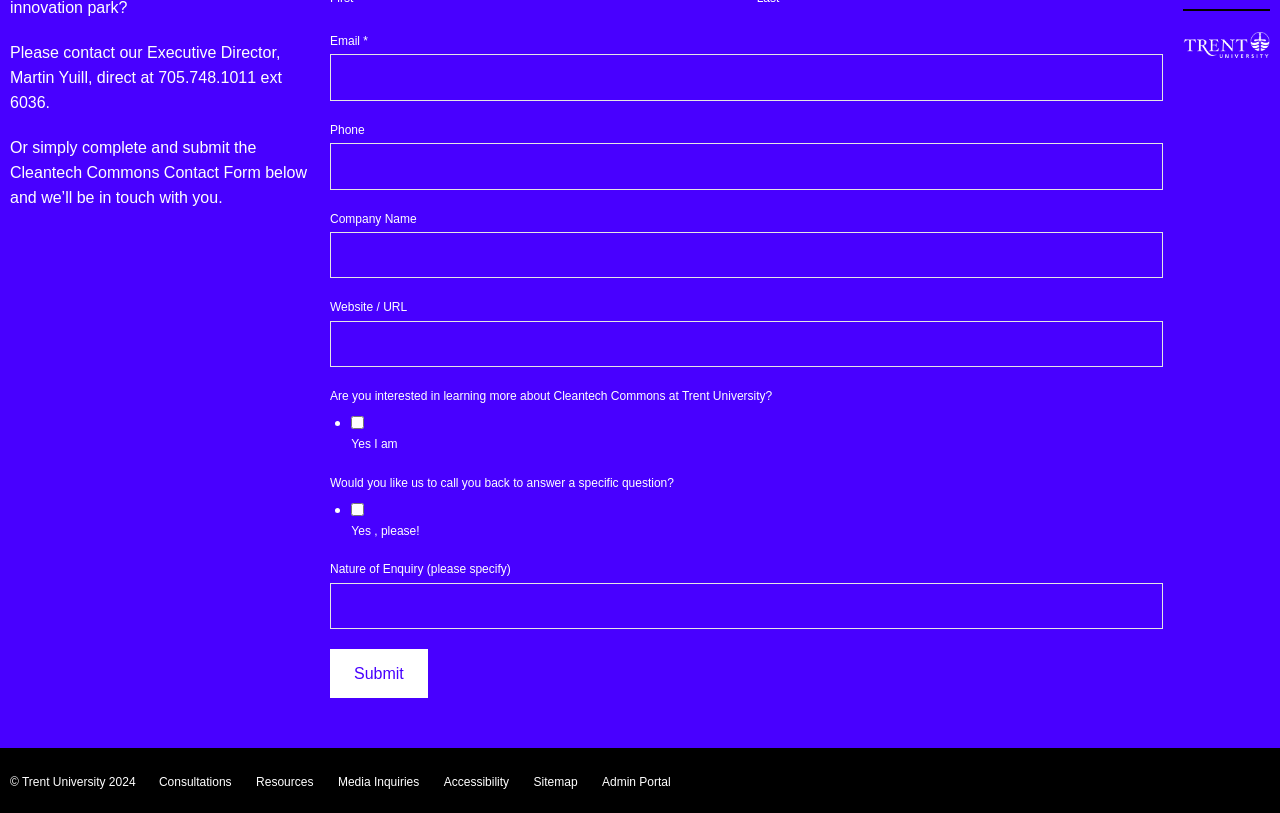Find the bounding box coordinates for the element that must be clicked to complete the instruction: "Fill in Company Name". The coordinates should be four float numbers between 0 and 1, indicated as [left, top, right, bottom].

[0.258, 0.286, 0.909, 0.342]